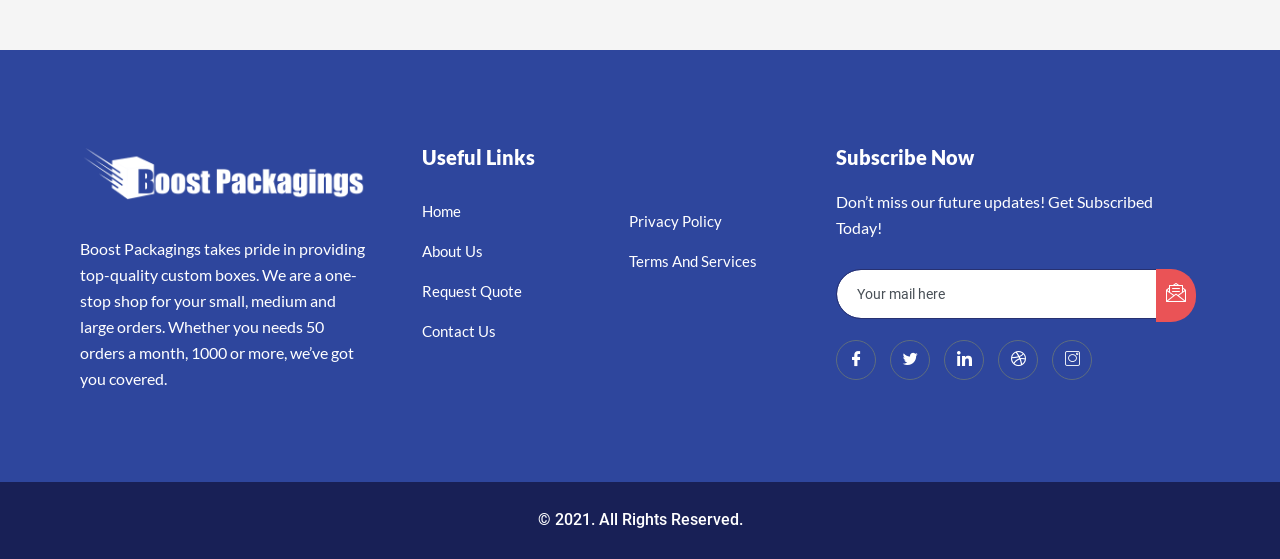How many social media links are available?
Deliver a detailed and extensive answer to the question.

By examining the links at the bottom of the page, I found five social media links: Facebook, Twitter, LinkedIn, dribbble, and Instagram.